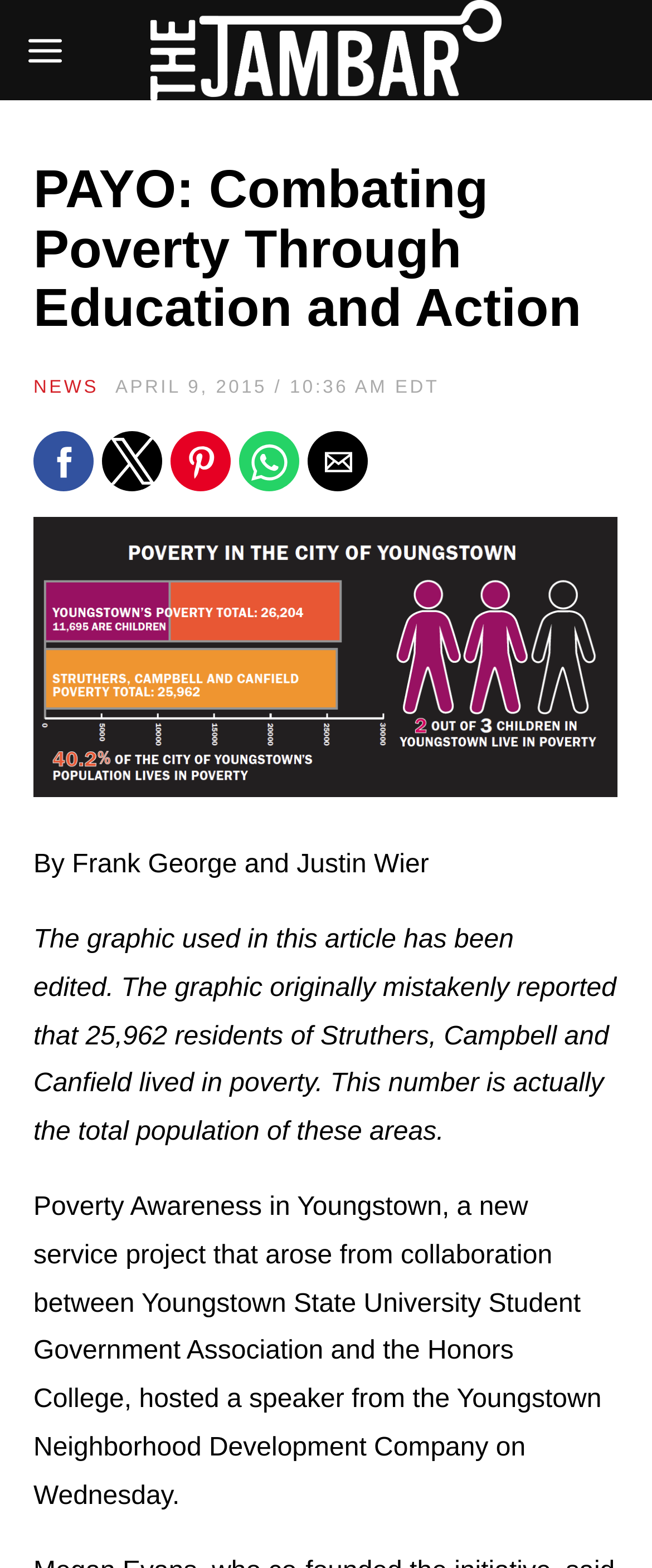Please identify and generate the text content of the webpage's main heading.

PAYO: Combating Poverty Through Education and Action